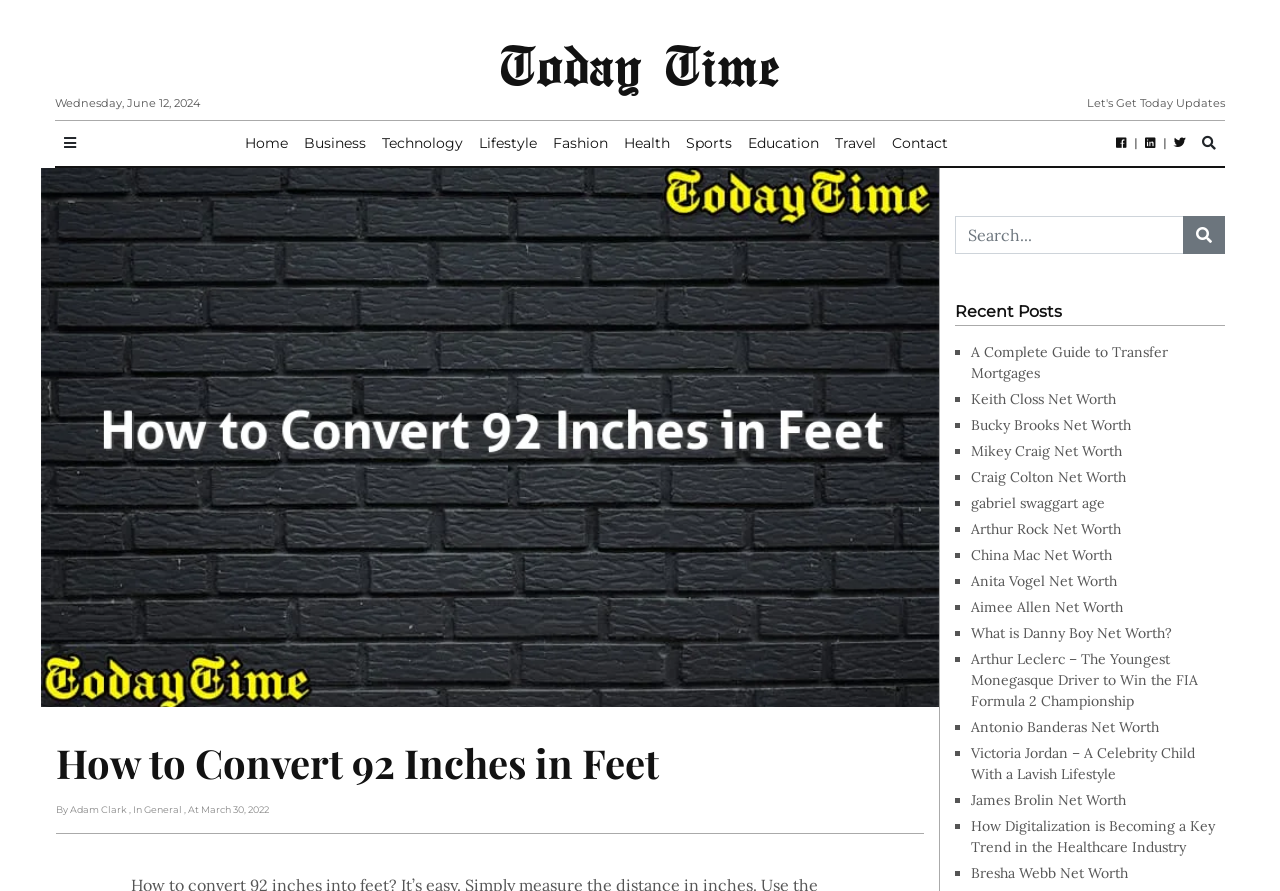Indicate the bounding box coordinates of the clickable region to achieve the following instruction: "Search for something."

[0.746, 0.242, 0.957, 0.285]